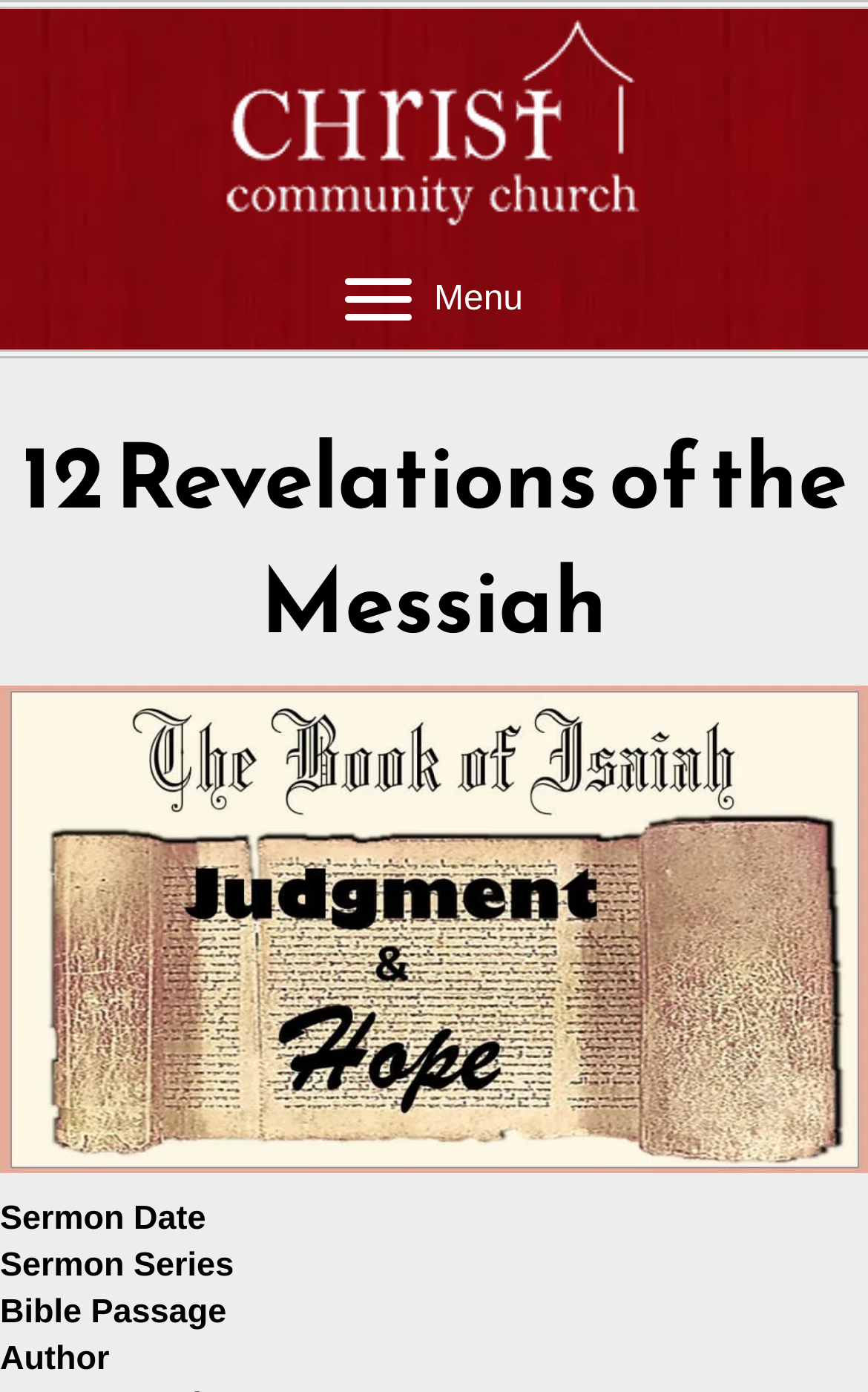Use a single word or phrase to answer the following:
What is the purpose of this webpage?

To display sermon information